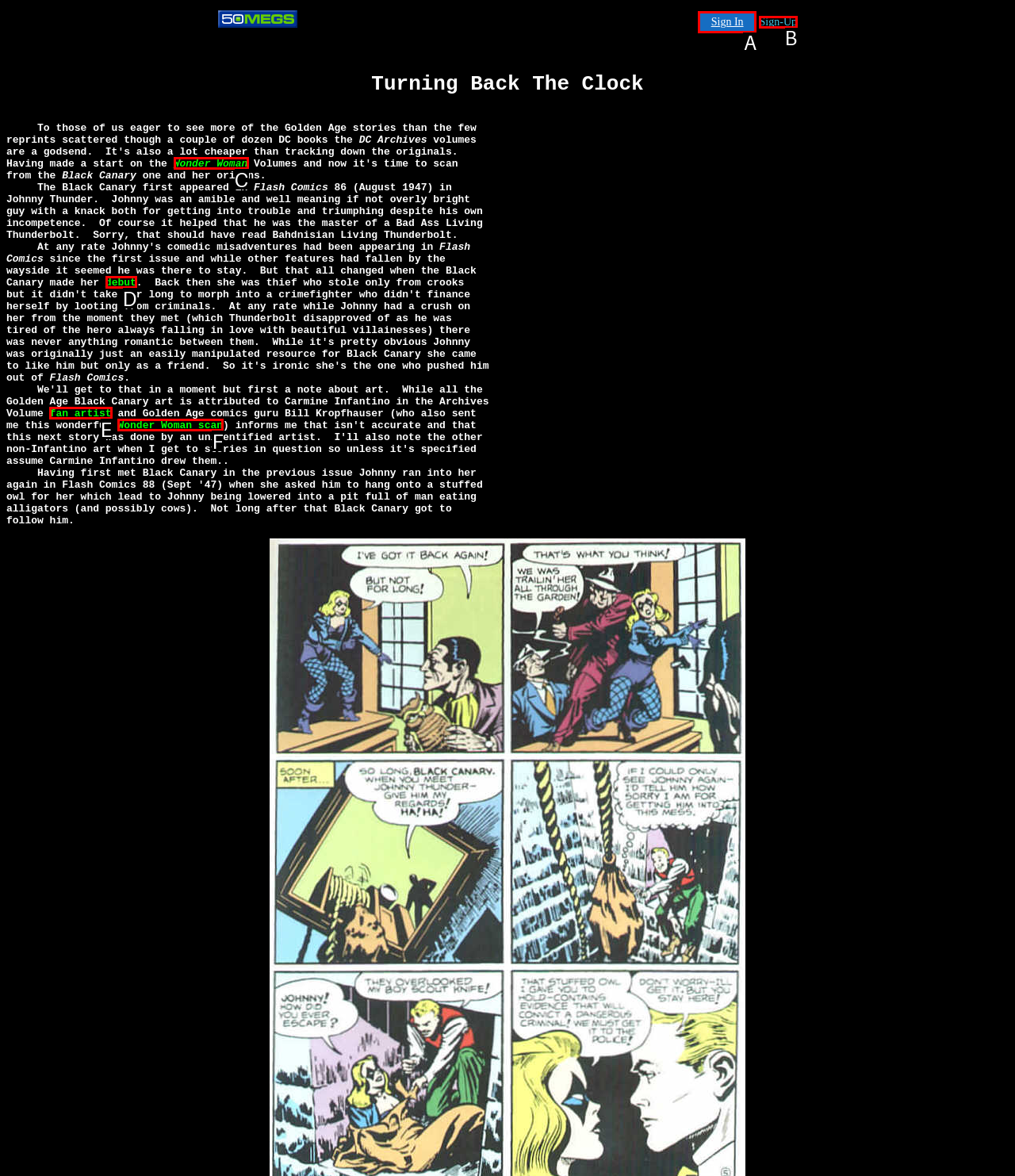Select the letter that corresponds to the description: Wonder Woman scan. Provide your answer using the option's letter.

F